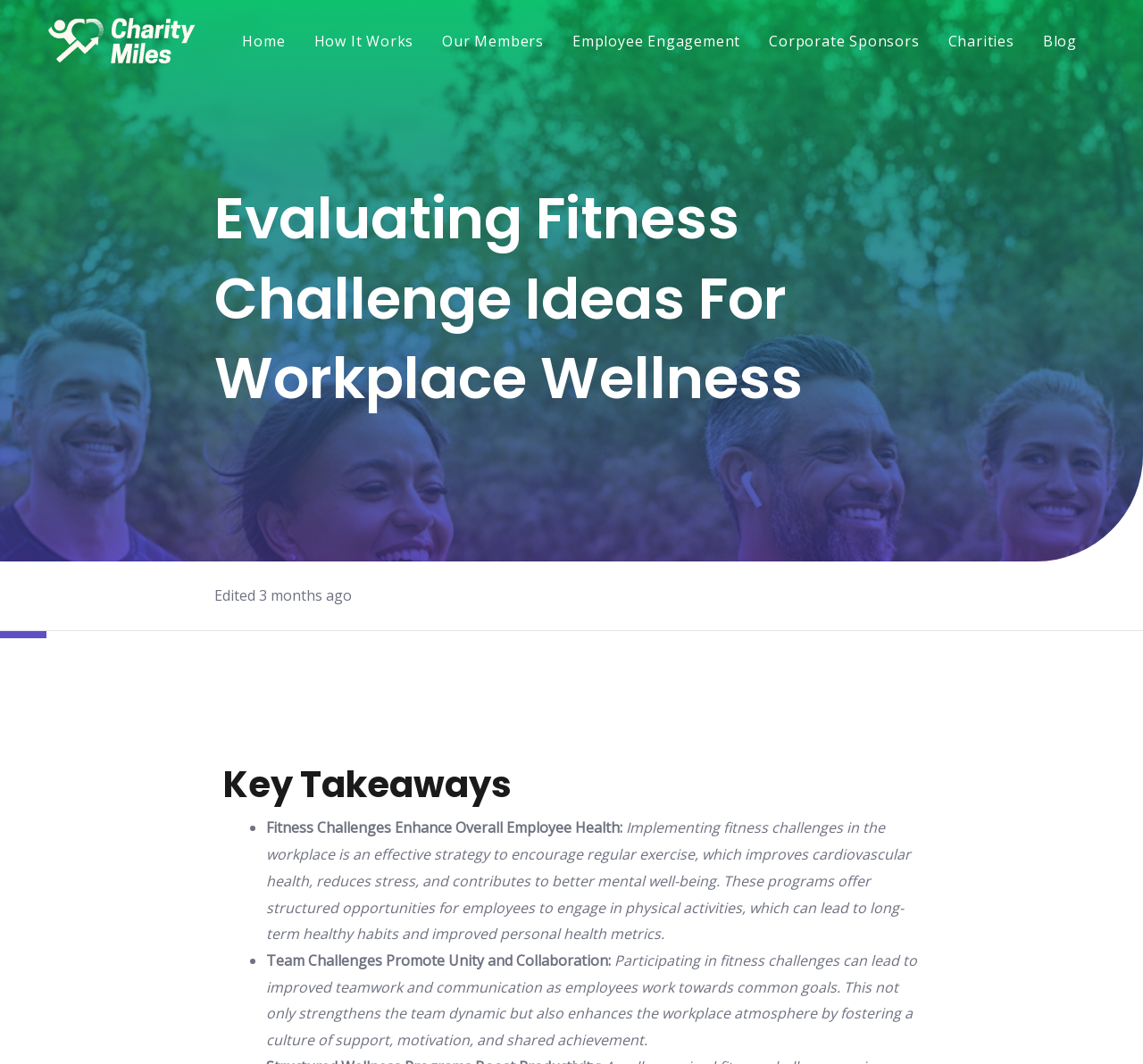Determine the bounding box coordinates of the clickable element necessary to fulfill the instruction: "read about Employee Engagement". Provide the coordinates as four float numbers within the 0 to 1 range, i.e., [left, top, right, bottom].

[0.495, 0.019, 0.654, 0.058]